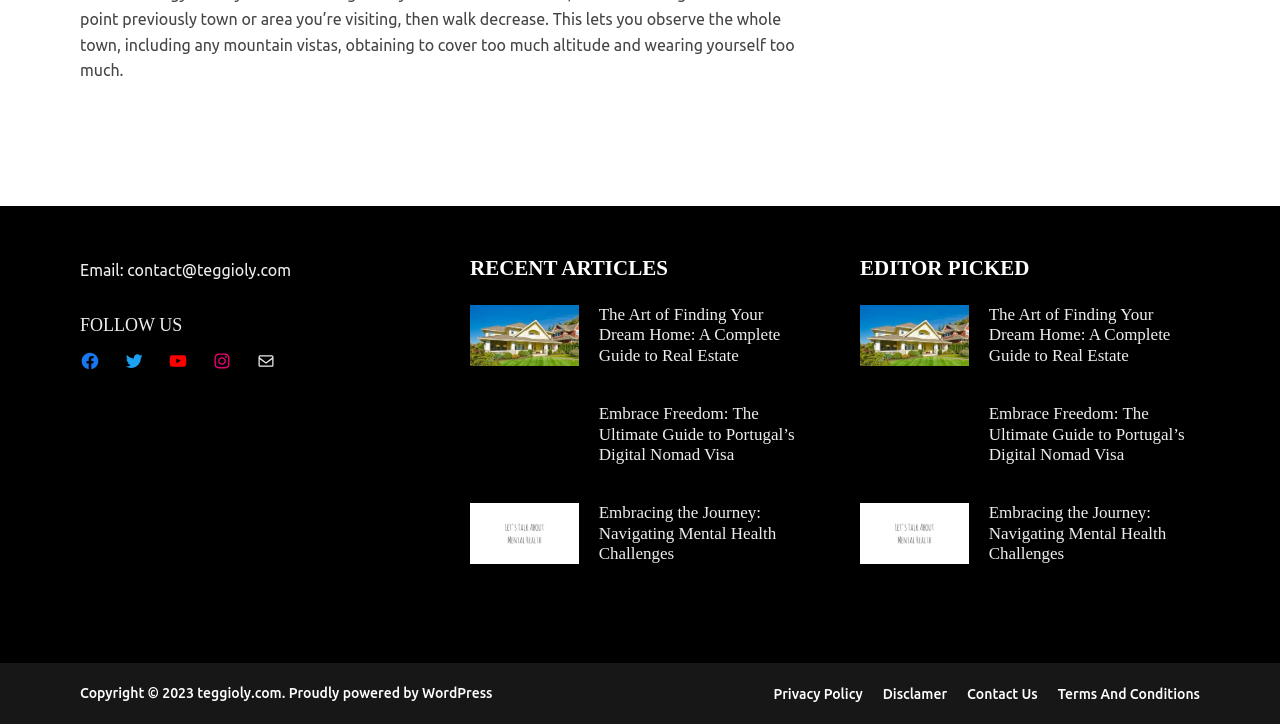Identify the bounding box coordinates for the UI element described as follows: Privacy Policy. Use the format (top-left x, top-left y, bottom-right x, bottom-right y) and ensure all values are floating point numbers between 0 and 1.

[0.604, 0.947, 0.674, 0.97]